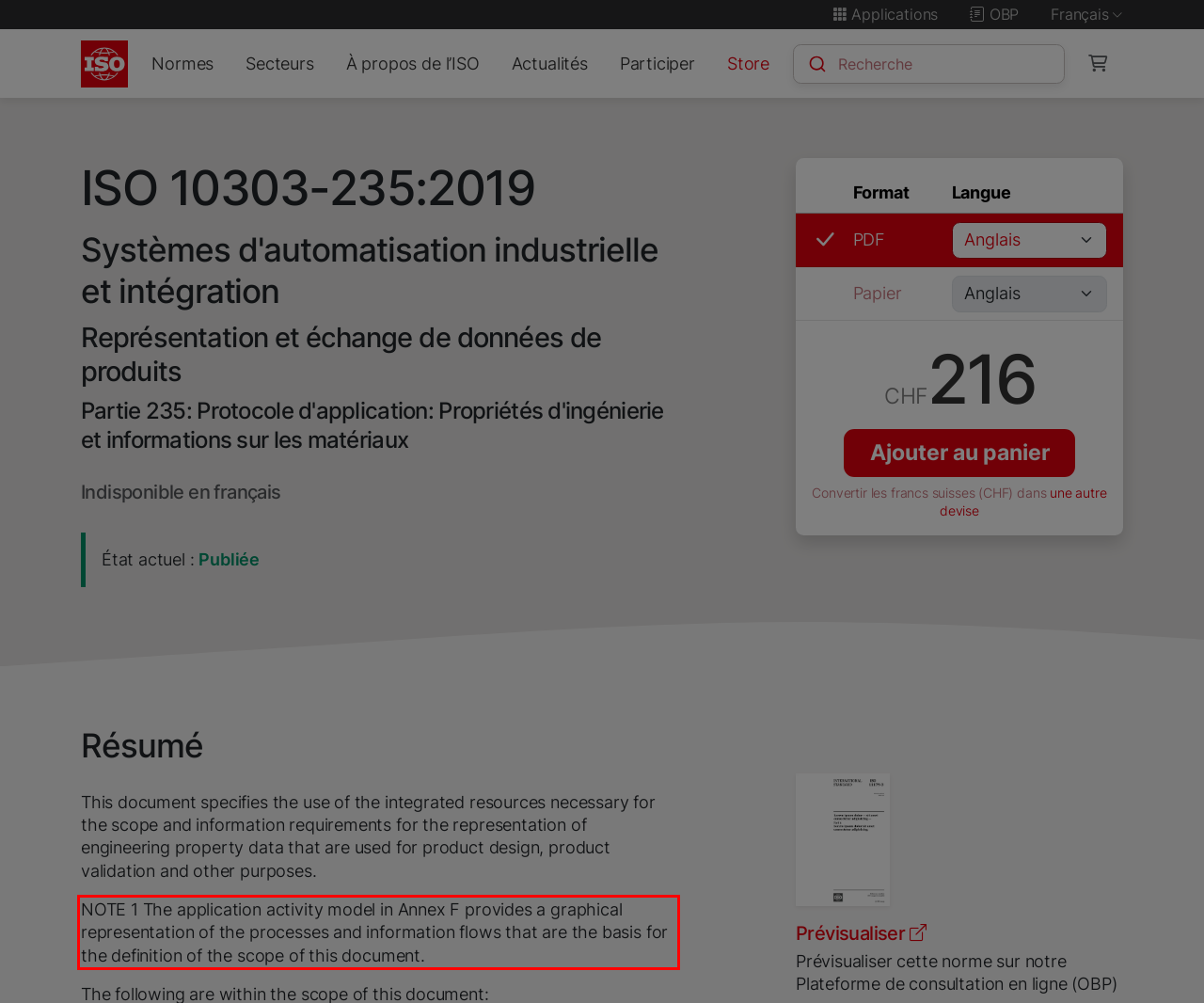Given a screenshot of a webpage with a red bounding box, extract the text content from the UI element inside the red bounding box.

NOTE 1 The application activity model in Annex F provides a graphical representation of the processes and information flows that are the basis for the definition of the scope of this document.